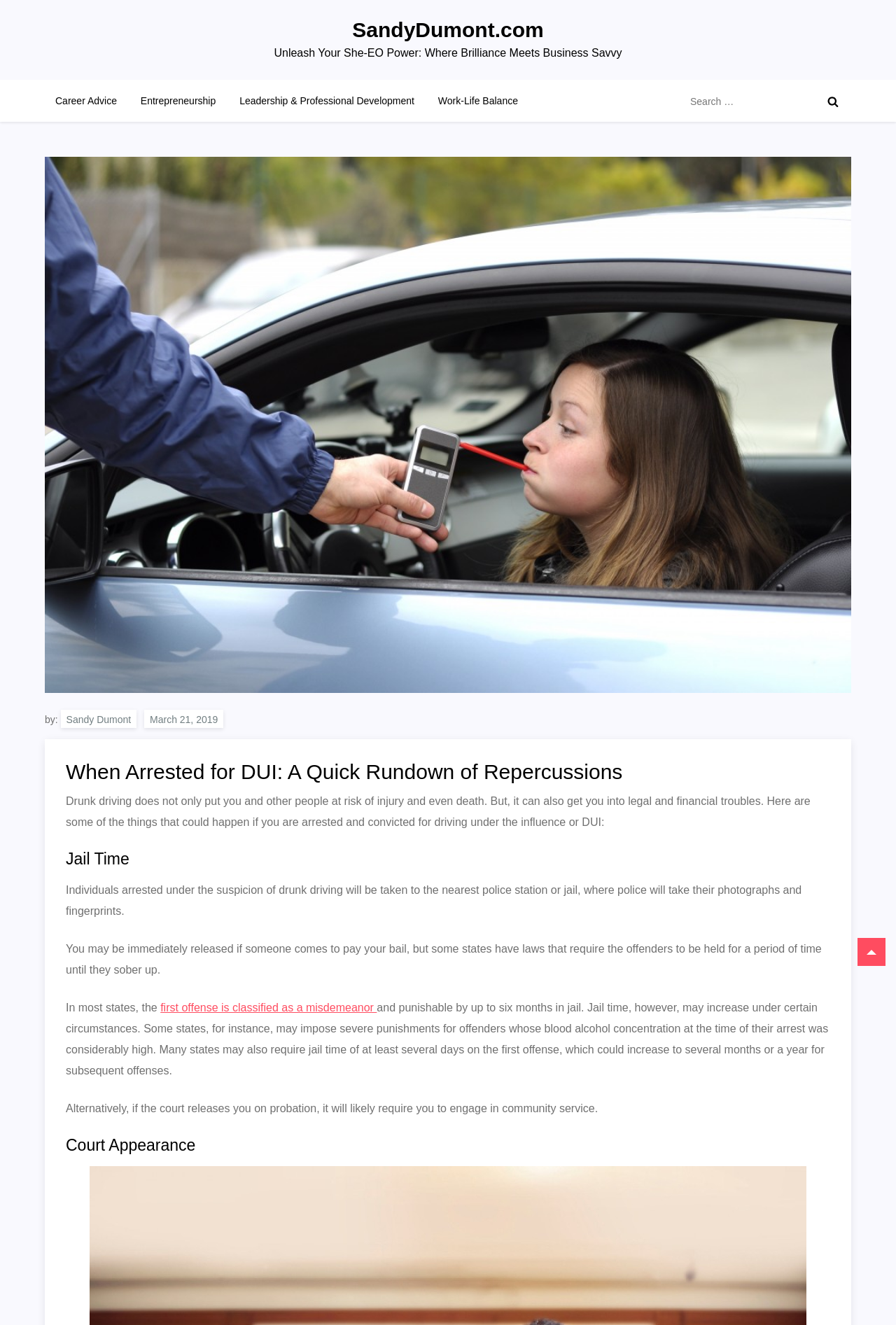Describe all the visual and textual components of the webpage comprehensively.

The webpage is about the consequences of getting a DUI (Driving Under the Influence) charge. At the top, there is a navigation menu with links to "Career Advice", "Entrepreneurship", "Leadership & Professional Development", and "Work-Life Balance". On the top right, there is a search bar with a button and an image of a magnifying glass.

Below the navigation menu, there is a large image of a girl caught driving under the influence, taking up most of the width of the page. Above the image, there is a line of text "by: Sandy Dumont" with a link to the author's name, and a link to the date "March 21, 2019".

The main content of the page starts with a heading "When Arrested for DUI: A Quick Rundown of Repercussions" followed by a paragraph of text explaining the legal and financial troubles that can result from a DUI charge. The text is divided into sections with headings "Jail Time" and "Court Appearance", each describing the potential consequences of a DUI conviction. The text is written in a formal and informative tone, providing details about the legal process and potential penalties.

At the bottom of the page, there is a link to an unknown destination.